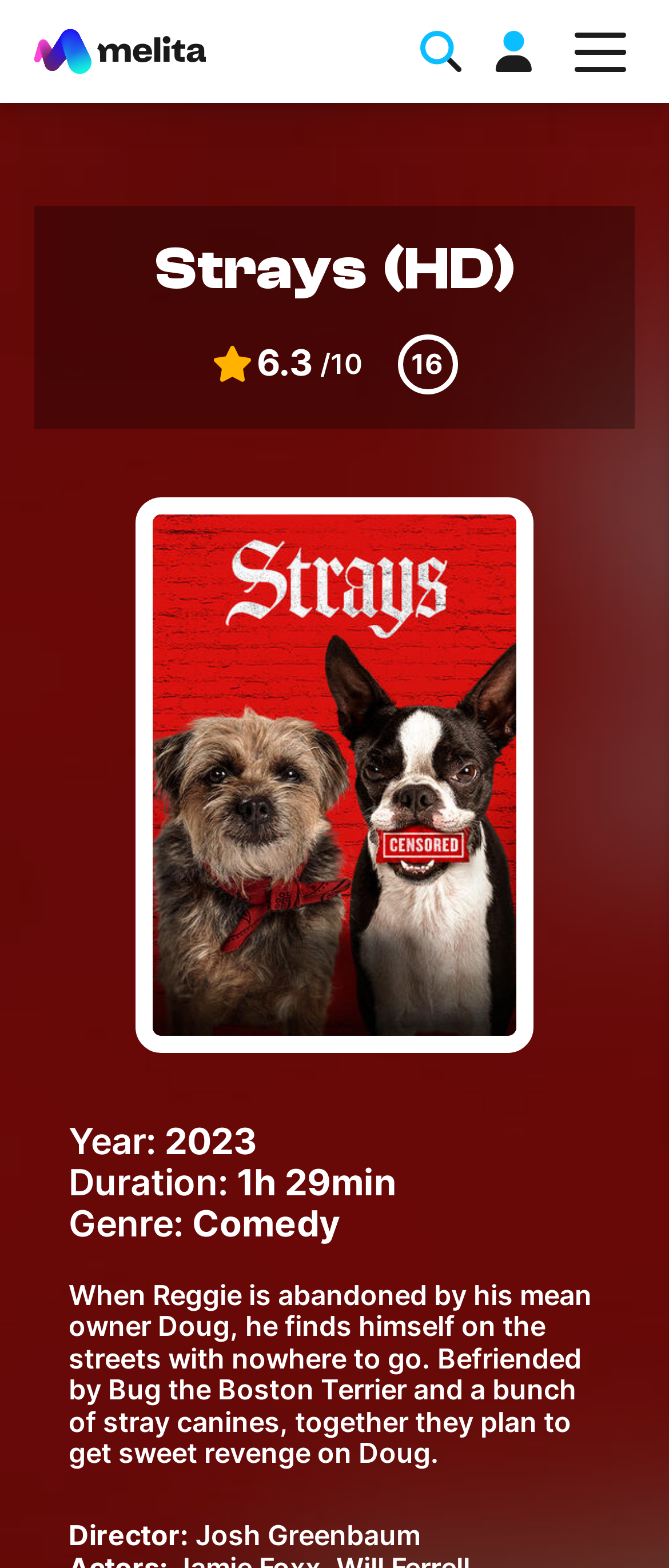Determine the bounding box coordinates of the area to click in order to meet this instruction: "Need more help?".

[0.275, 0.709, 0.725, 0.753]